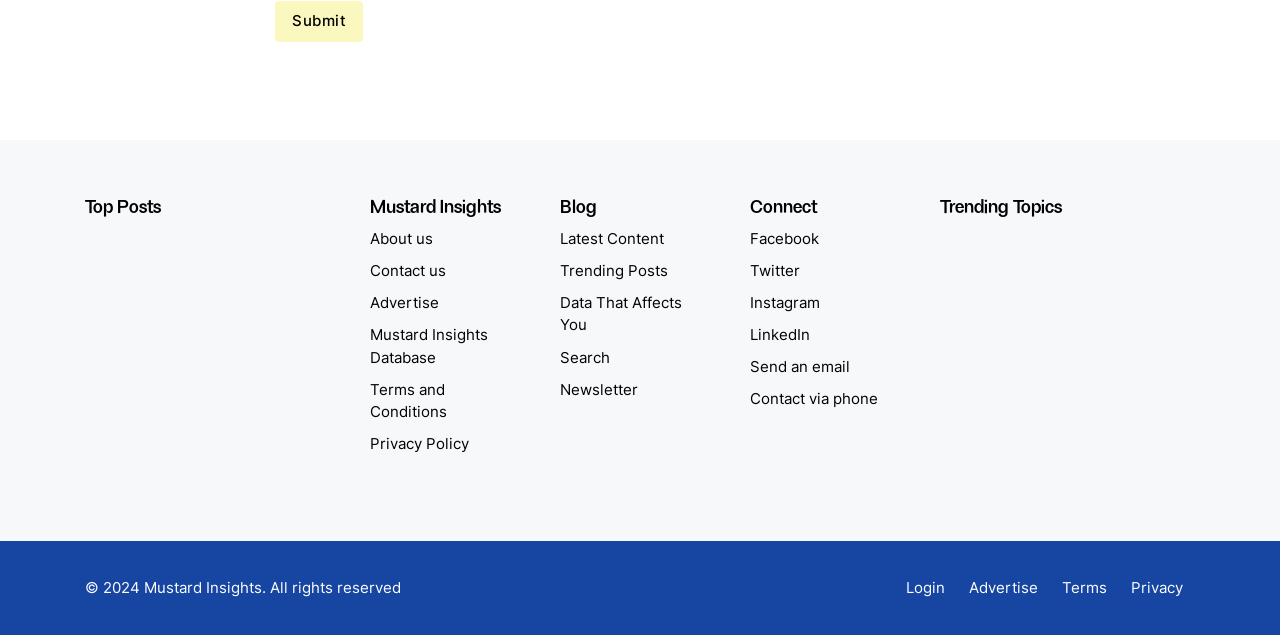Please find the bounding box coordinates of the element that must be clicked to perform the given instruction: "Submit a form". The coordinates should be four float numbers from 0 to 1, i.e., [left, top, right, bottom].

[0.215, 0.002, 0.284, 0.065]